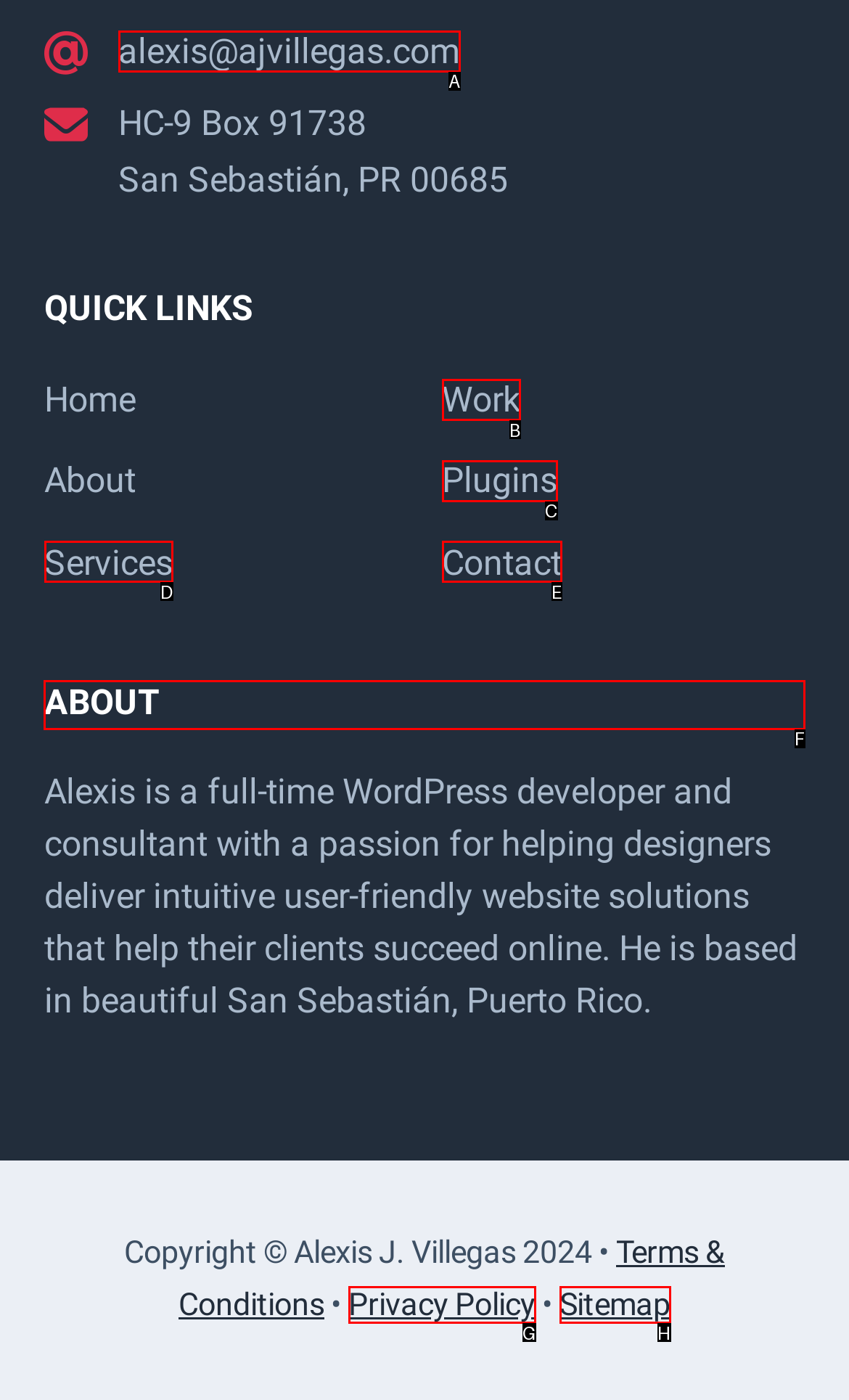Specify the letter of the UI element that should be clicked to achieve the following: learn about the developer
Provide the corresponding letter from the choices given.

F